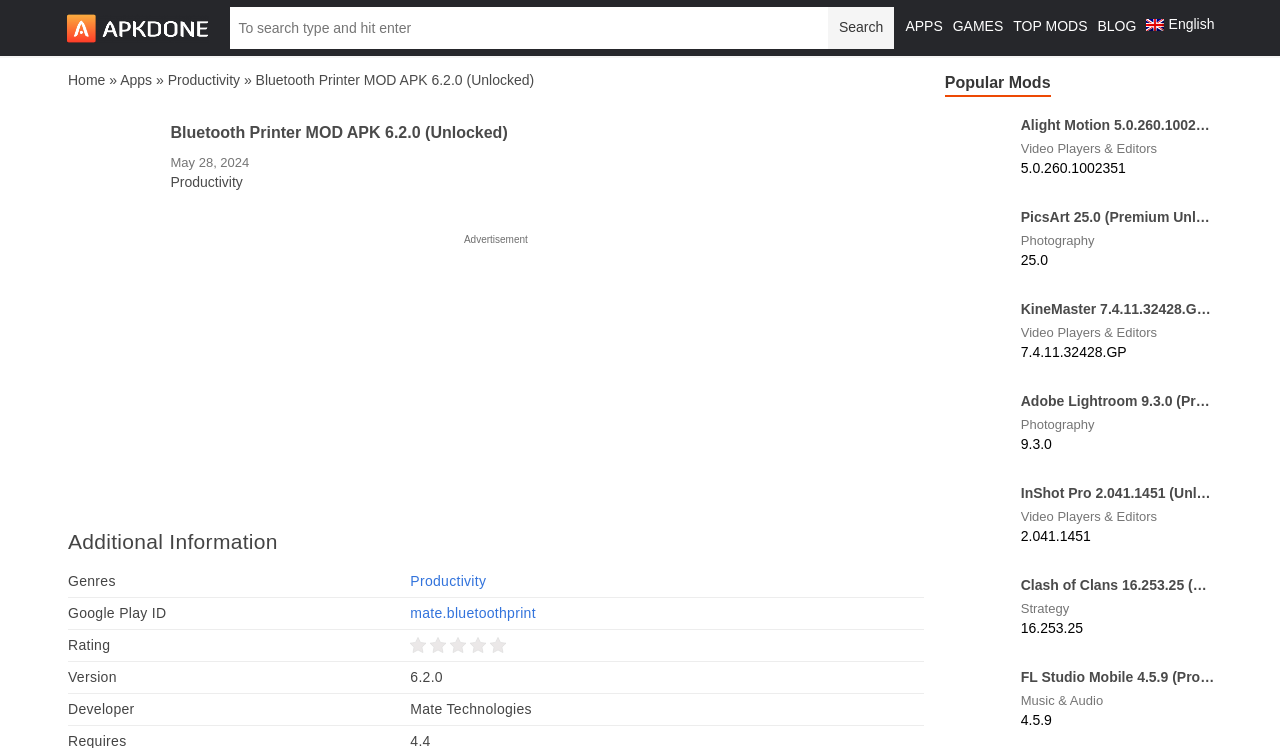Highlight the bounding box coordinates of the region I should click on to meet the following instruction: "Visit the 'Community Edition' page".

None